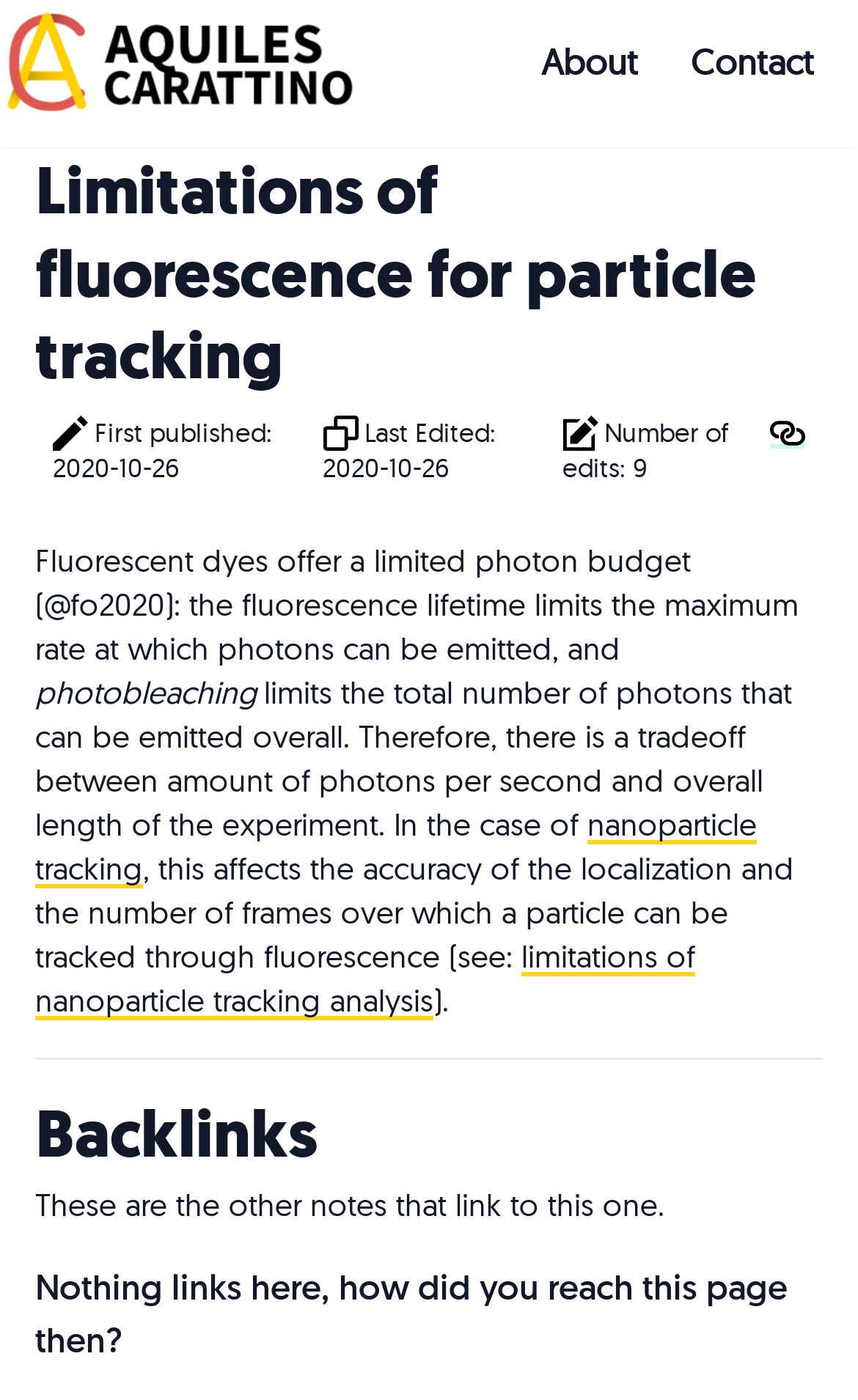Generate the main heading text from the webpage.

Limitations of fluorescence for particle tracking